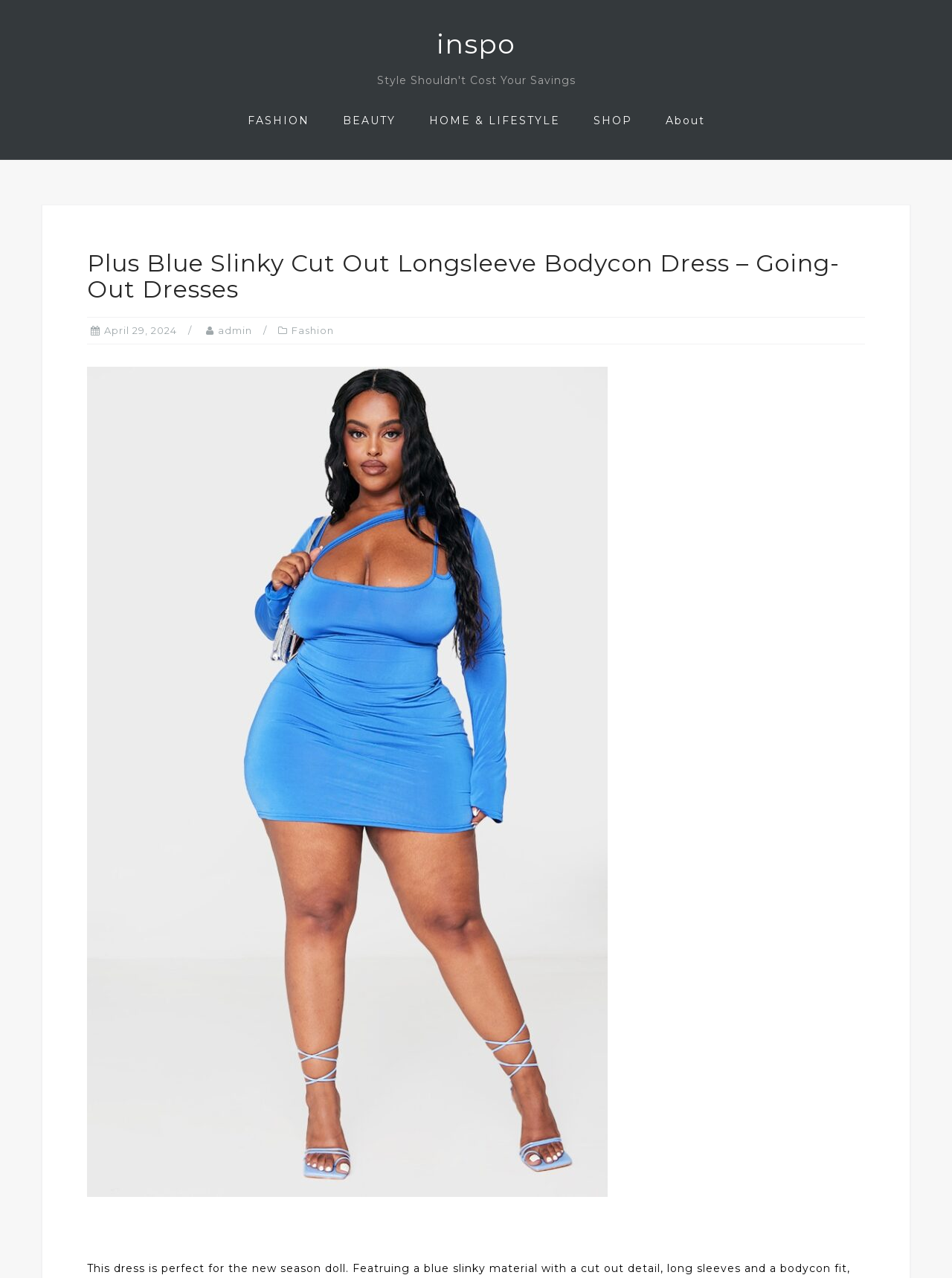Can you find and generate the webpage's heading?

Plus Blue Slinky Cut Out Longsleeve Bodycon Dress – Going-Out Dresses